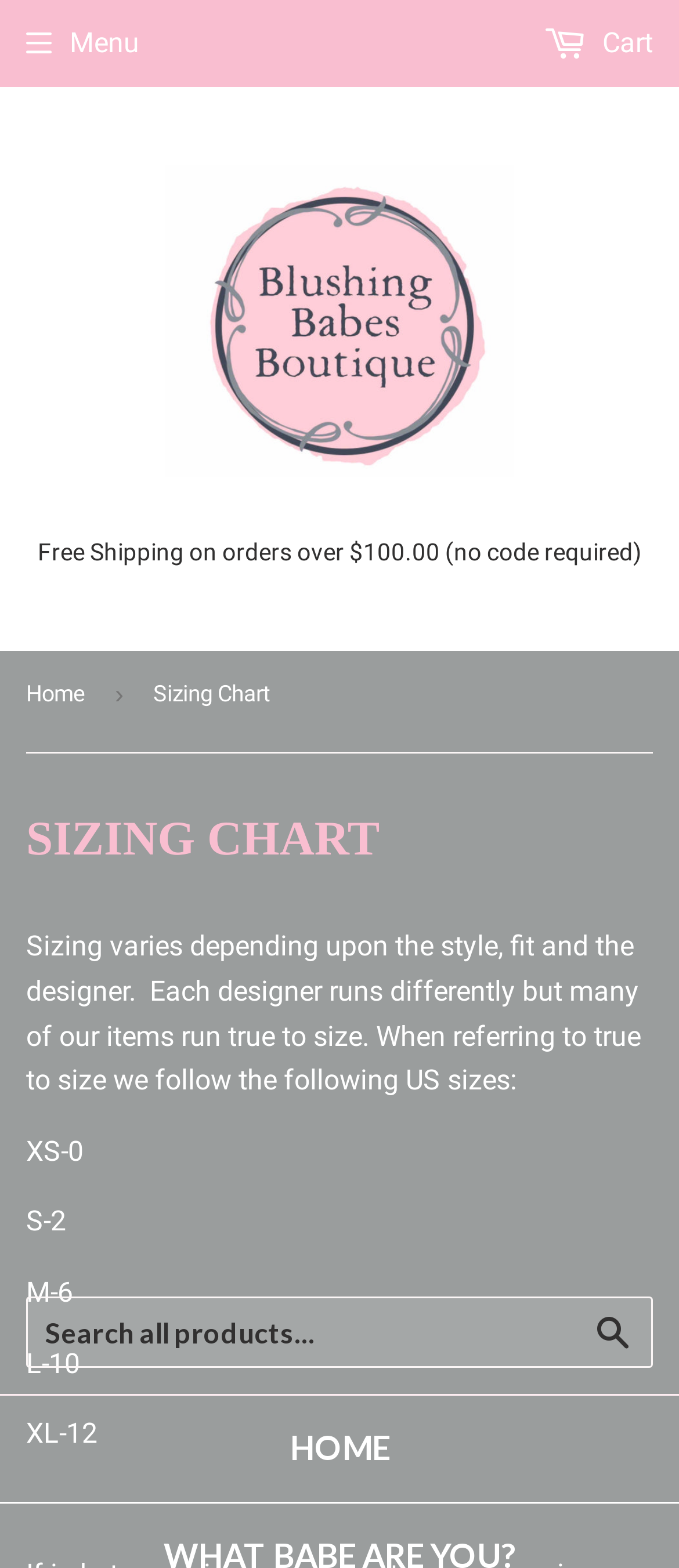What is the minimum order amount for free shipping?
Refer to the image and offer an in-depth and detailed answer to the question.

I found the answer by looking at the StaticText element with the text 'Free Shipping on orders over $100.00 (no code required)' which is located at the top of the page.